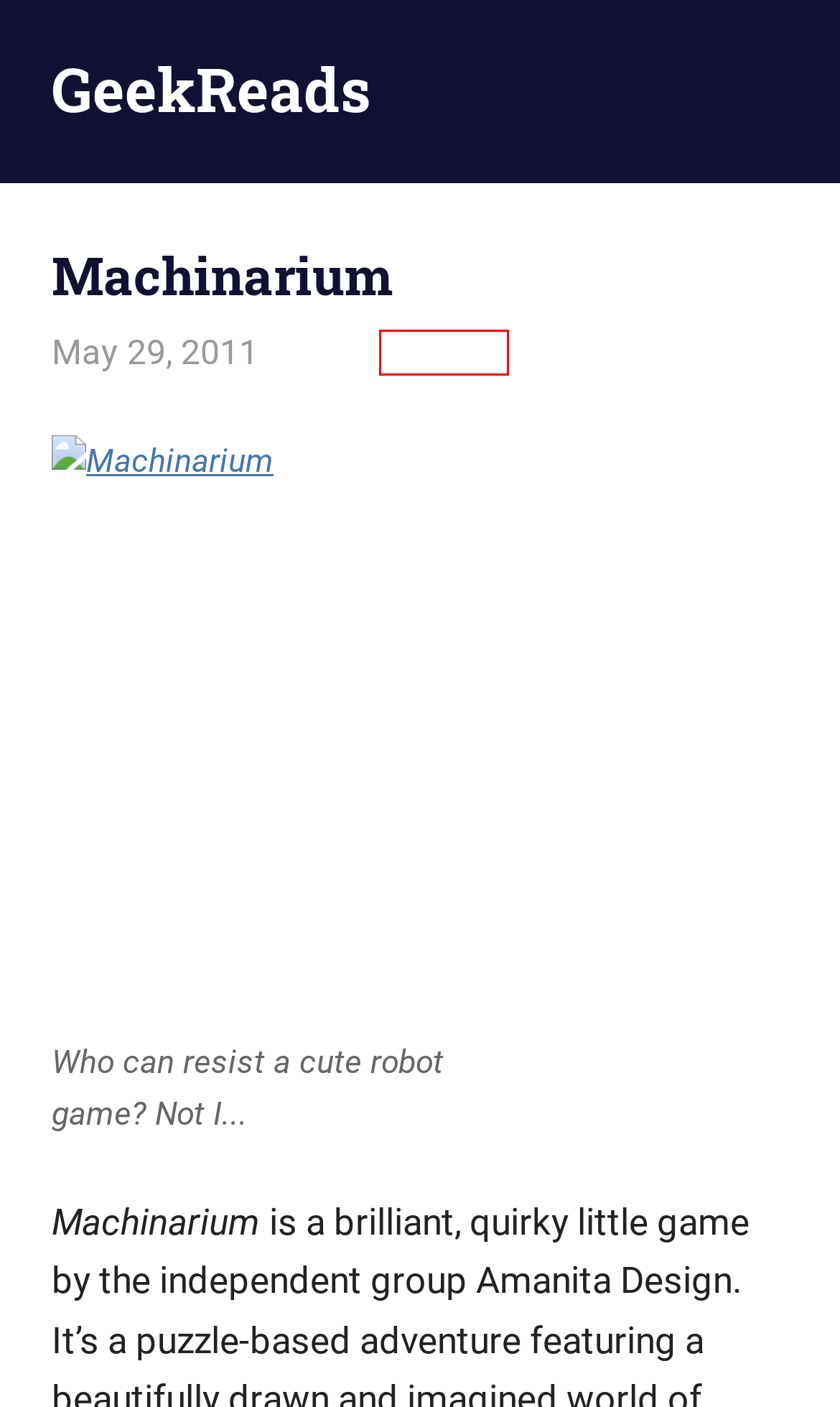Look at the screenshot of a webpage, where a red bounding box highlights an element. Select the best description that matches the new webpage after clicking the highlighted element. Here are the candidates:
A. Recommendations – GeekReads
B. Caesar Wong – GeekReads
C. Puzzle – GeekReads
D. Reviews – GeekReads
E. Book club – GeekReads
F. GeekReads – GeekReads
G. Books – GeekReads
H. Games – GeekReads

D